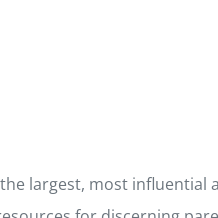Provide a thorough and detailed caption for the image.

The image appears to belong to a section related to community engagement or user interaction on a webpage. Below the "LEAVE A REPLY" heading, the context suggests it is part of a comment section, encouraging visitors to share their thoughts. The surrounding text highlights the website, Kidskintha, as a trusted source of information for parents and educators. The design seems to promote inclusivity, with prompts for entering a name, email, and website, inviting discourse and connection among users. This setting indicates a warm and welcoming atmosphere for readers looking to engage with the content and community.